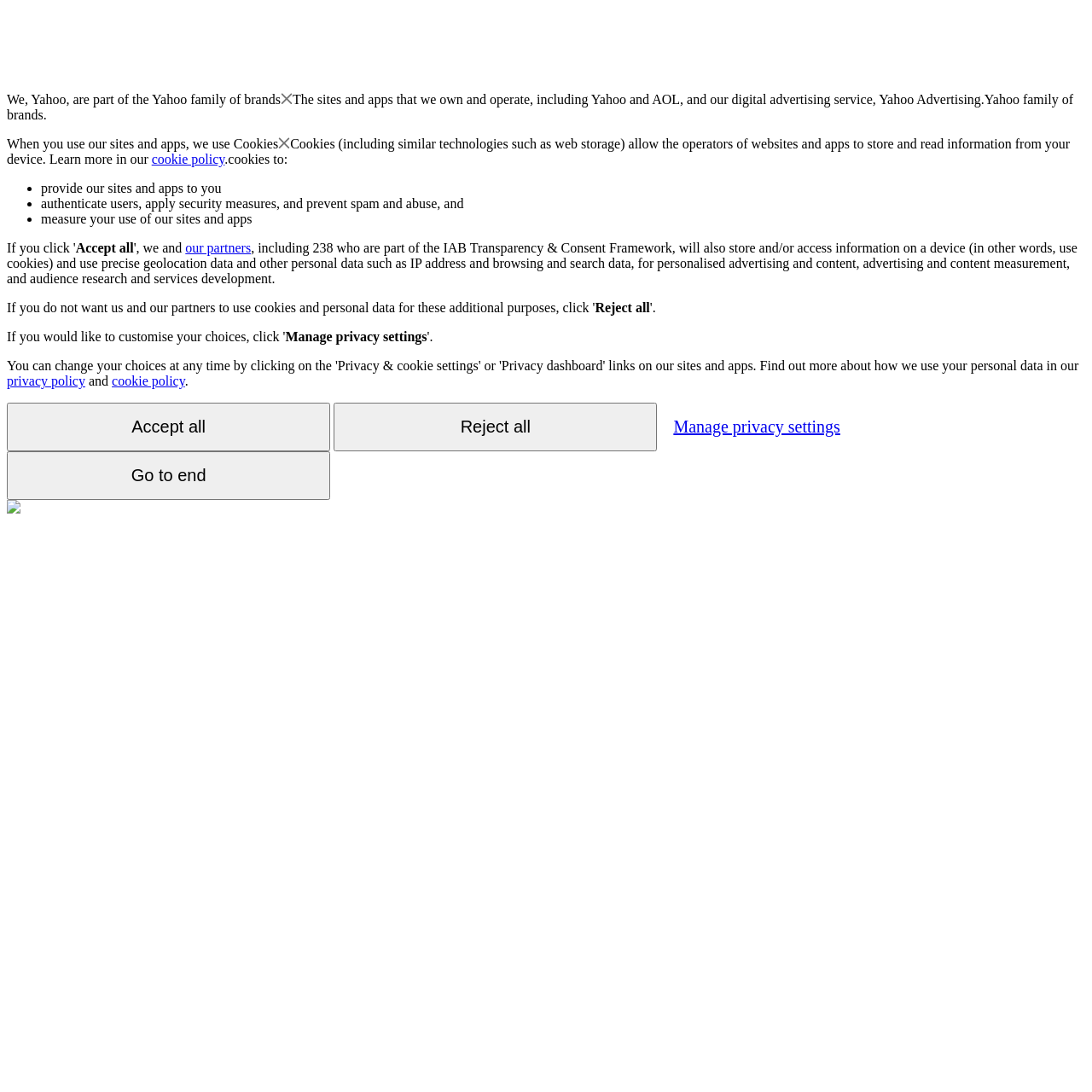What do cookies allow operators to do?
Please craft a detailed and exhaustive response to the question.

According to the text 'Cookies (including similar technologies such as web storage) allow the operators of websites and apps to store and read information from your device.', cookies allow operators to store and read information from a device.